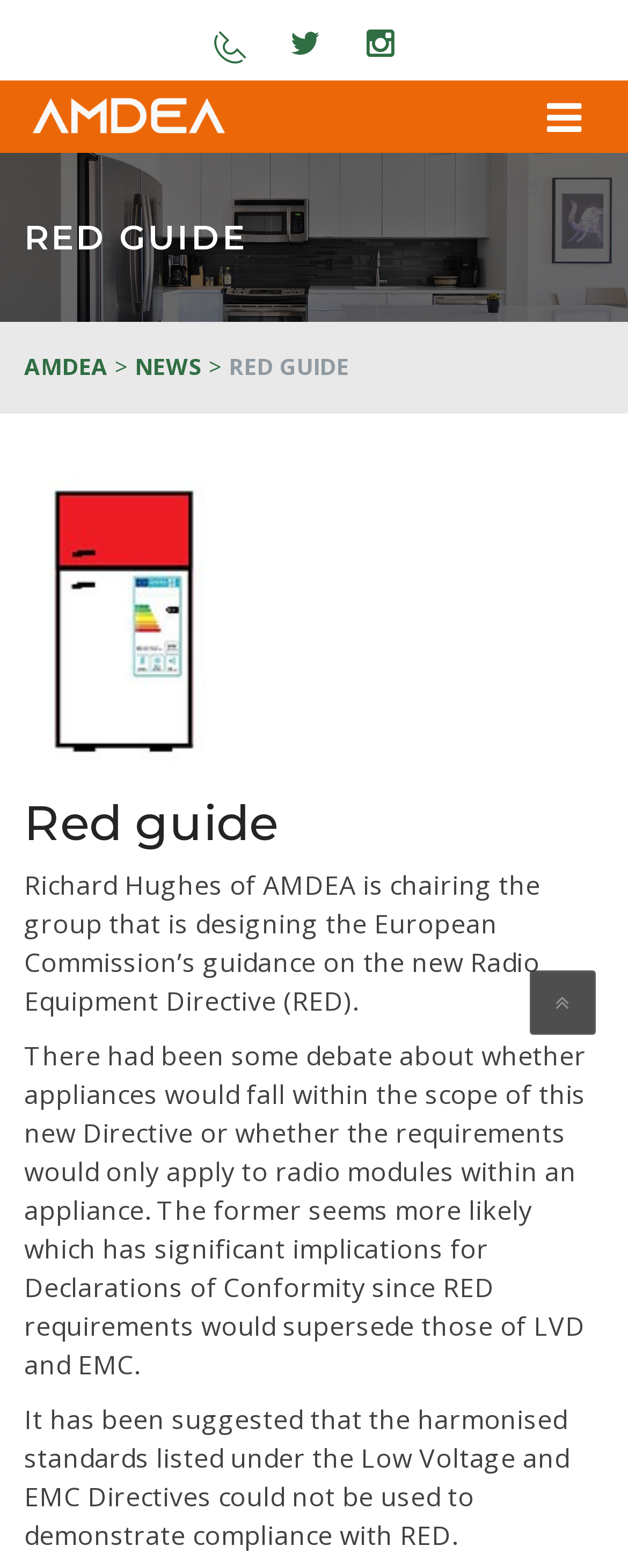Give a concise answer using only one word or phrase for this question:
What would supersede the requirements of LVD and EMC?

RED requirements